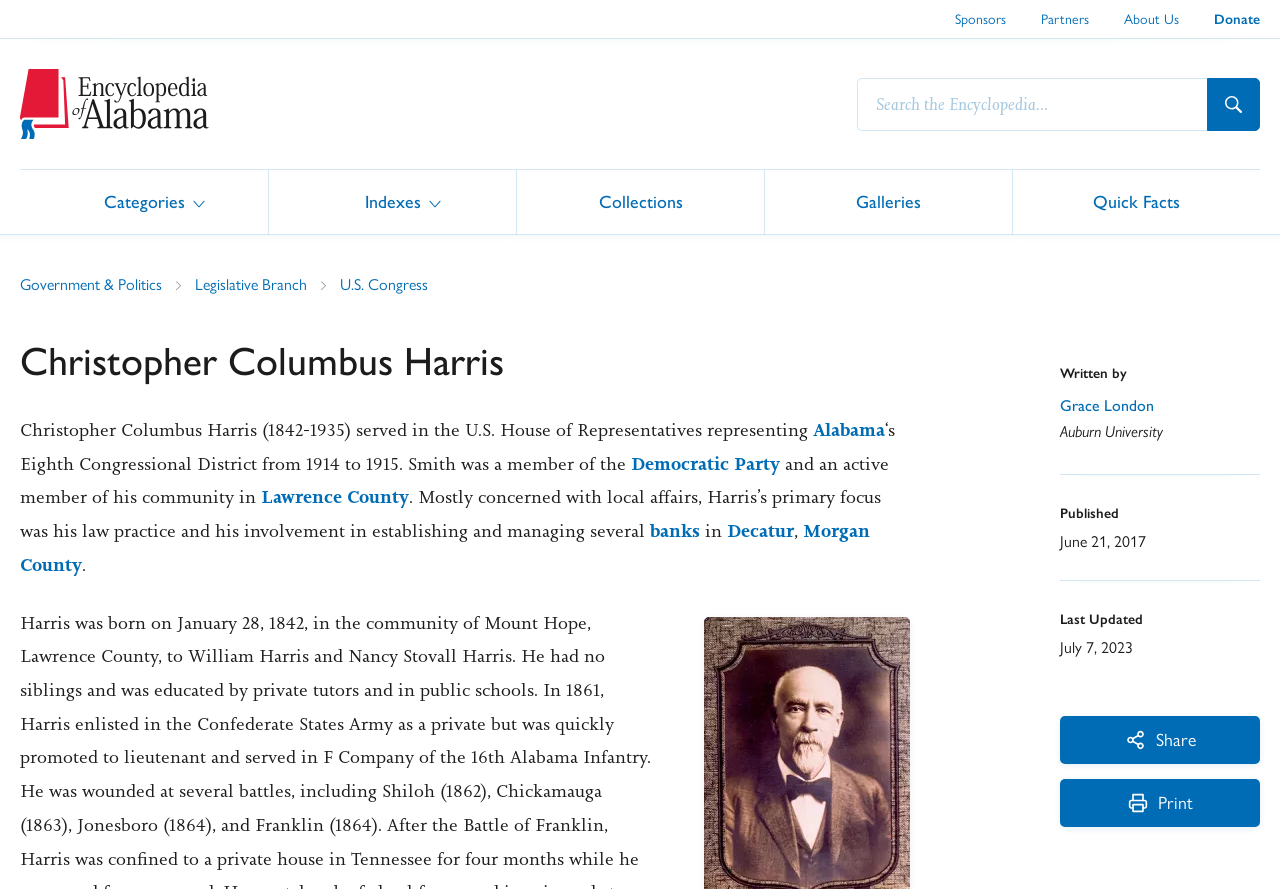Locate the bounding box coordinates of the region to be clicked to comply with the following instruction: "Learn about Christopher Columbus Harris". The coordinates must be four float numbers between 0 and 1, in the form [left, top, right, bottom].

[0.016, 0.376, 0.711, 0.466]